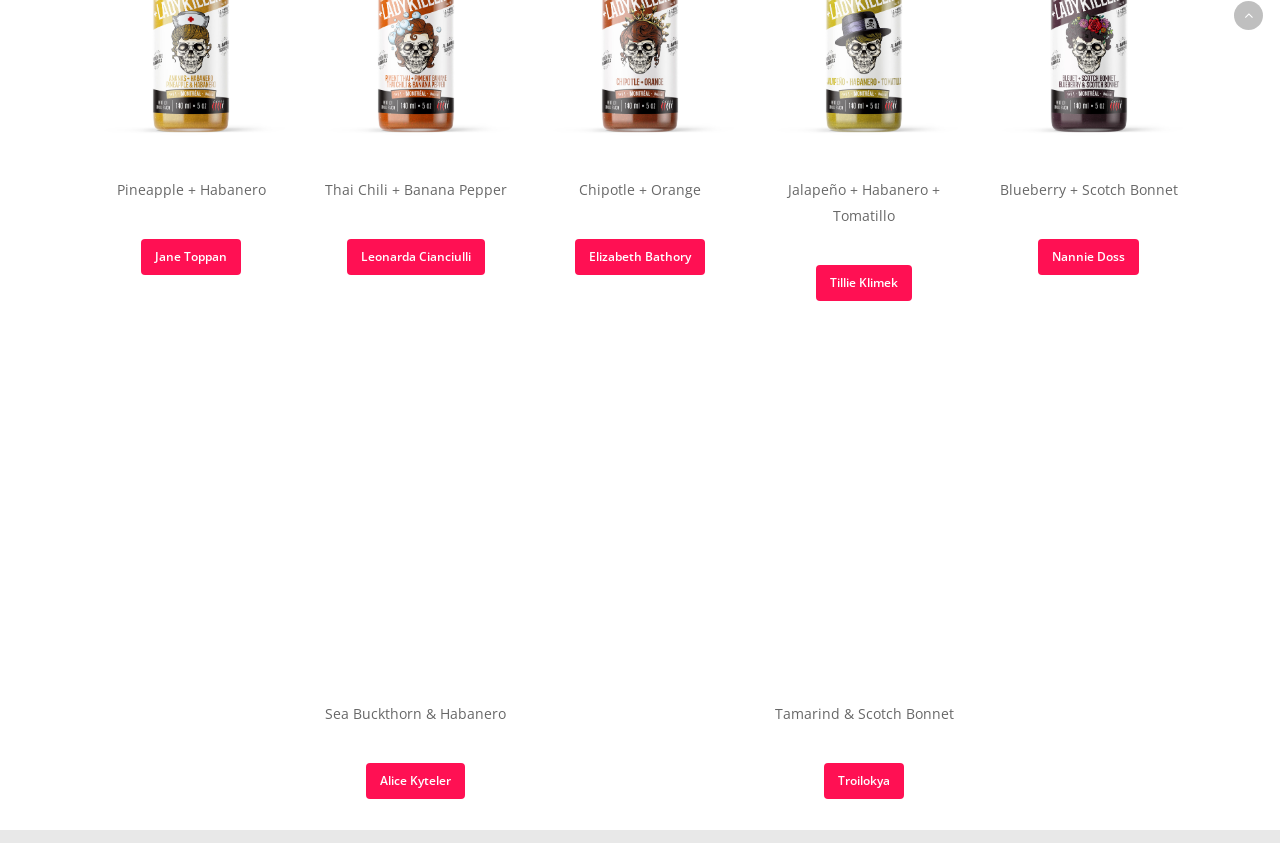Please specify the bounding box coordinates of the clickable region necessary for completing the following instruction: "click on Elizabeth Bathory". The coordinates must consist of four float numbers between 0 and 1, i.e., [left, top, right, bottom].

[0.449, 0.284, 0.551, 0.327]